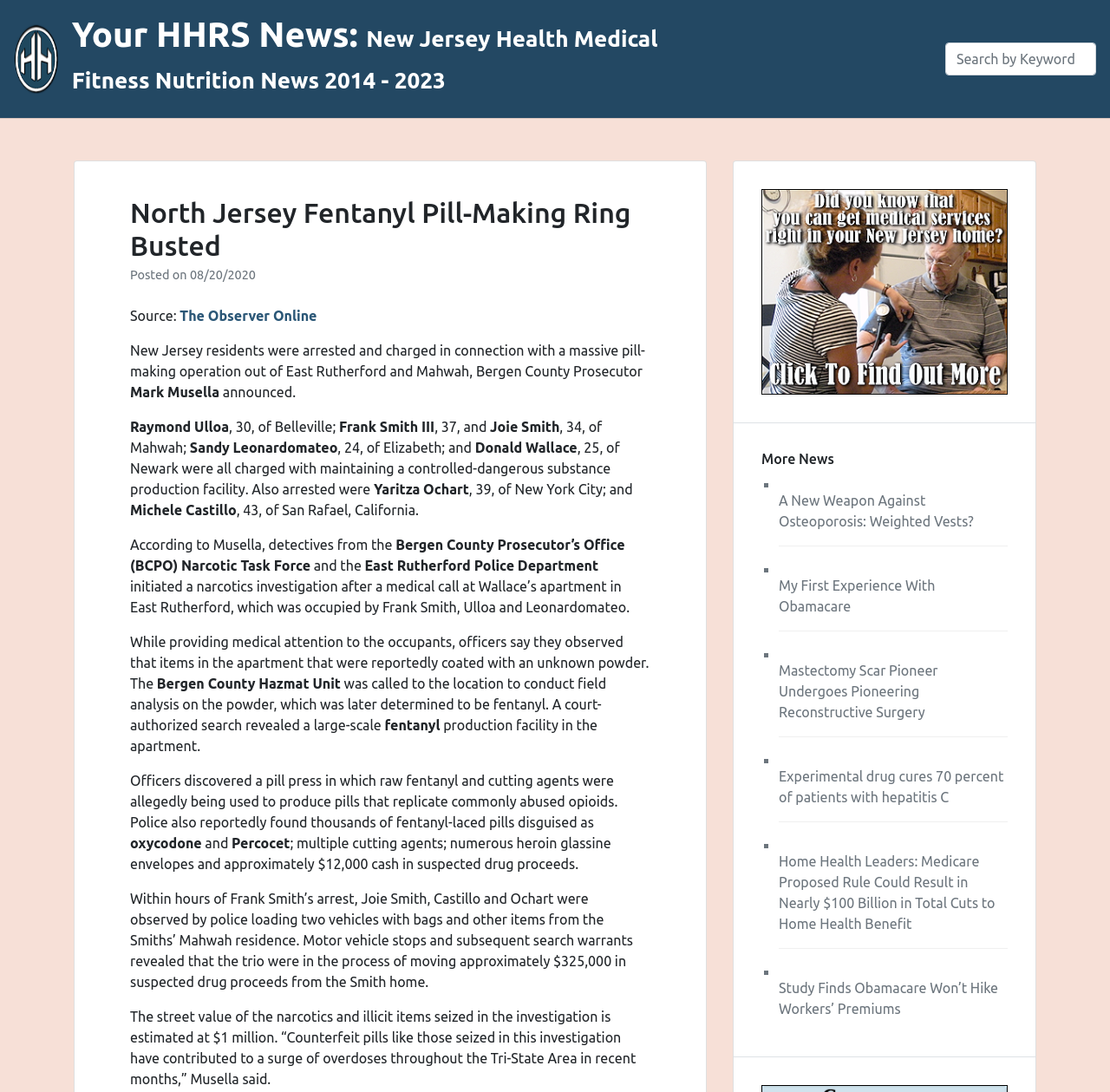Predict the bounding box coordinates for the UI element described as: "My First Experience With Obamacare". The coordinates should be four float numbers between 0 and 1, presented as [left, top, right, bottom].

[0.702, 0.529, 0.843, 0.562]